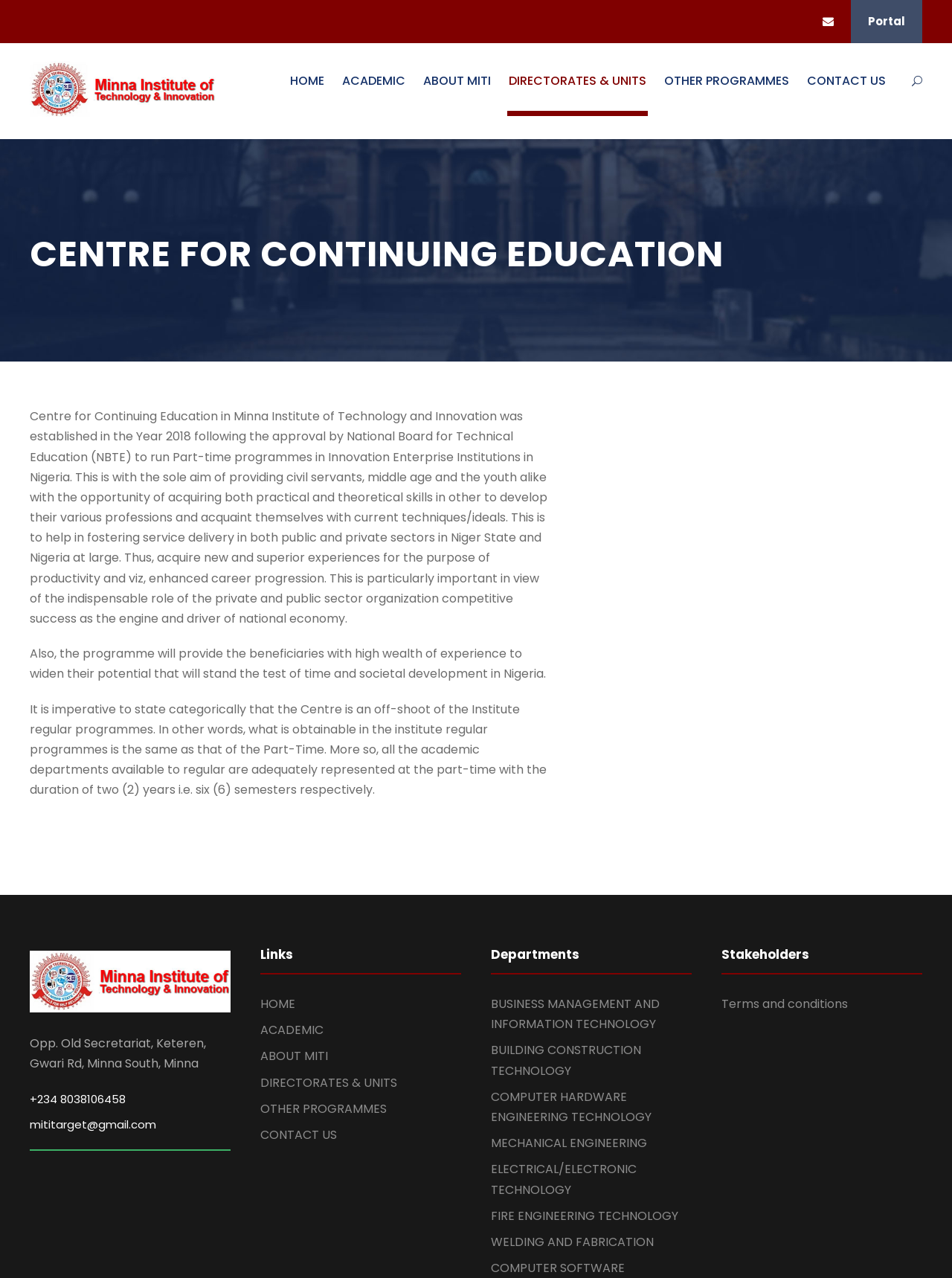Please locate the bounding box coordinates for the element that should be clicked to achieve the following instruction: "Click the CONTACT US link". Ensure the coordinates are given as four float numbers between 0 and 1, i.e., [left, top, right, bottom].

[0.848, 0.055, 0.93, 0.091]